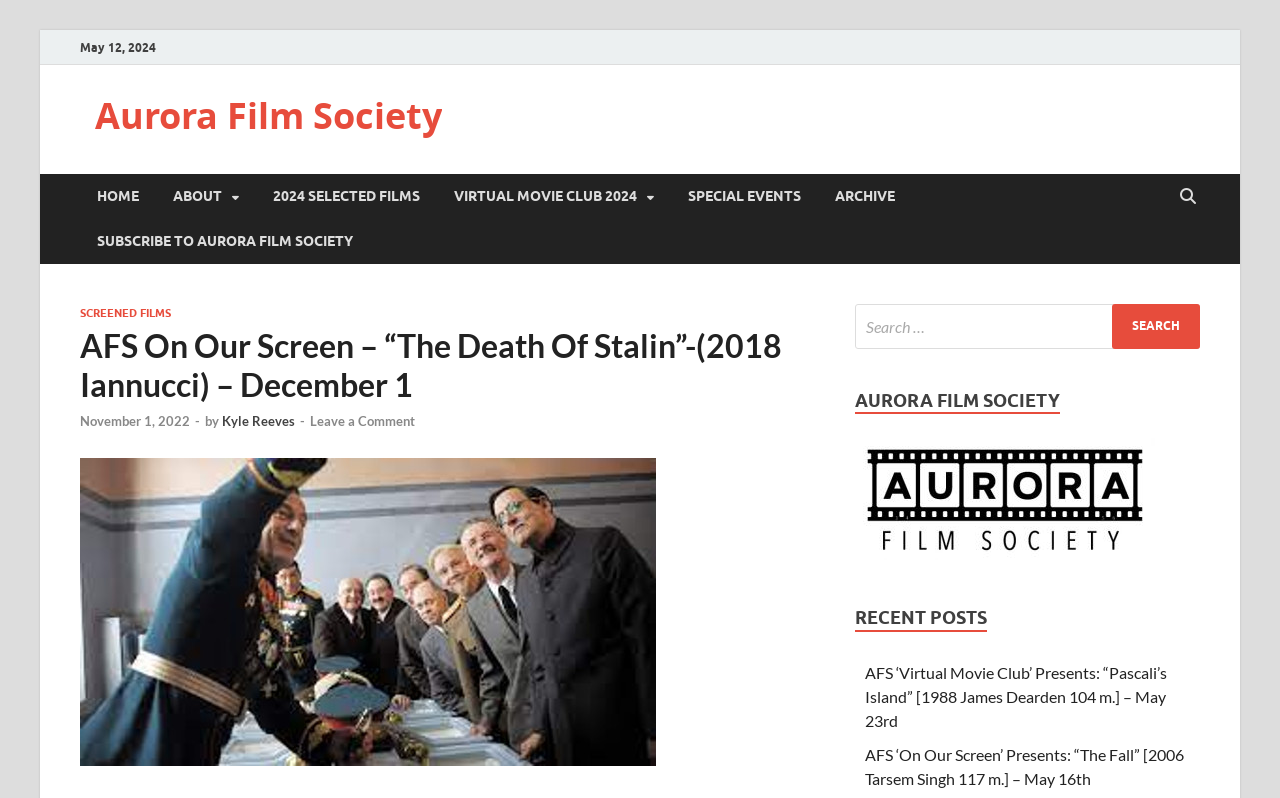Please specify the bounding box coordinates of the area that should be clicked to accomplish the following instruction: "Search for a film". The coordinates should consist of four float numbers between 0 and 1, i.e., [left, top, right, bottom].

[0.668, 0.381, 0.938, 0.437]